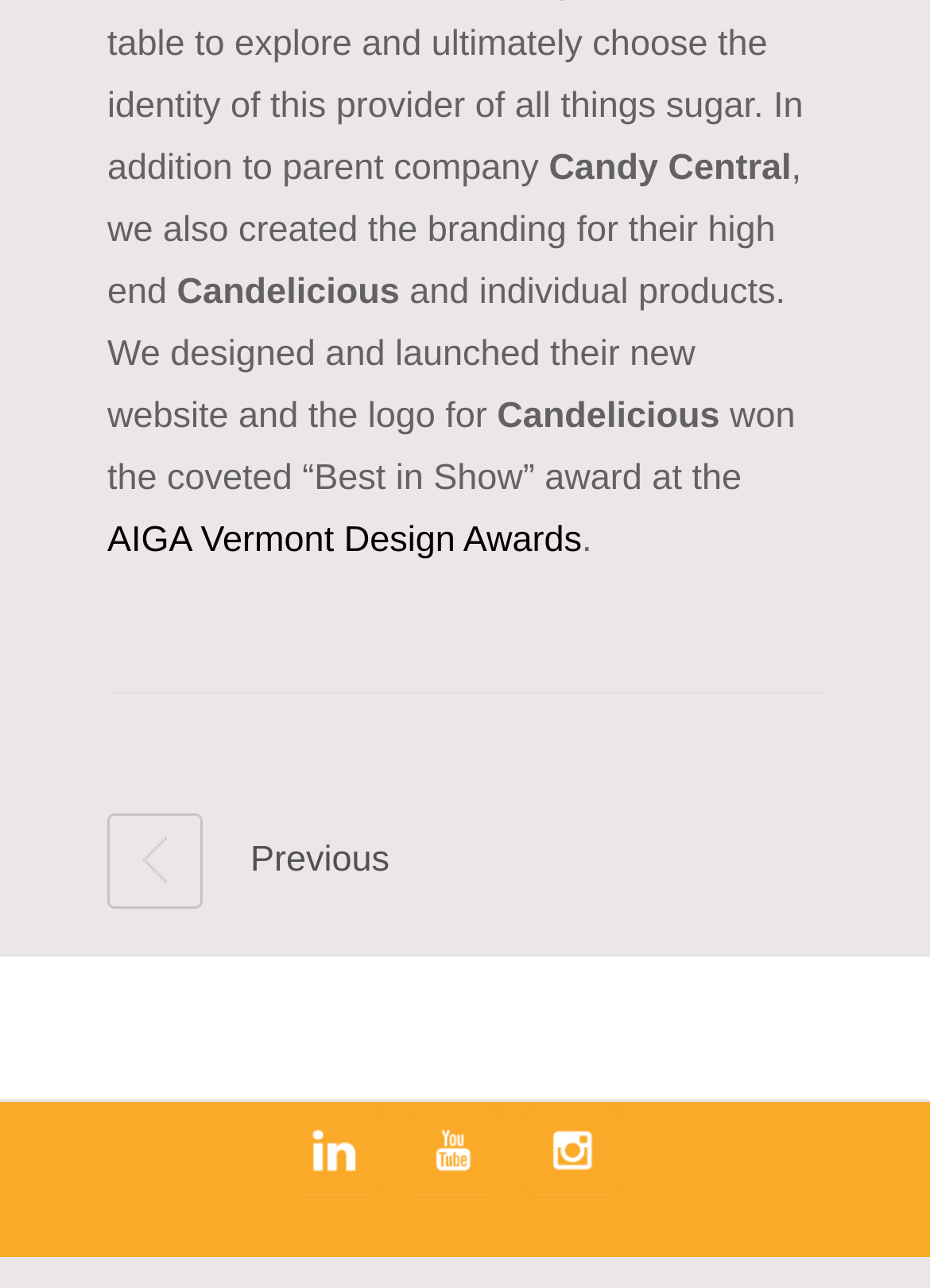What social media platforms are linked at the bottom?
Examine the image and provide an in-depth answer to the question.

The social media platforms linked at the bottom of the webpage are identified by their respective link elements with the text 'linkedin', 'youtube', and 'instagram'.